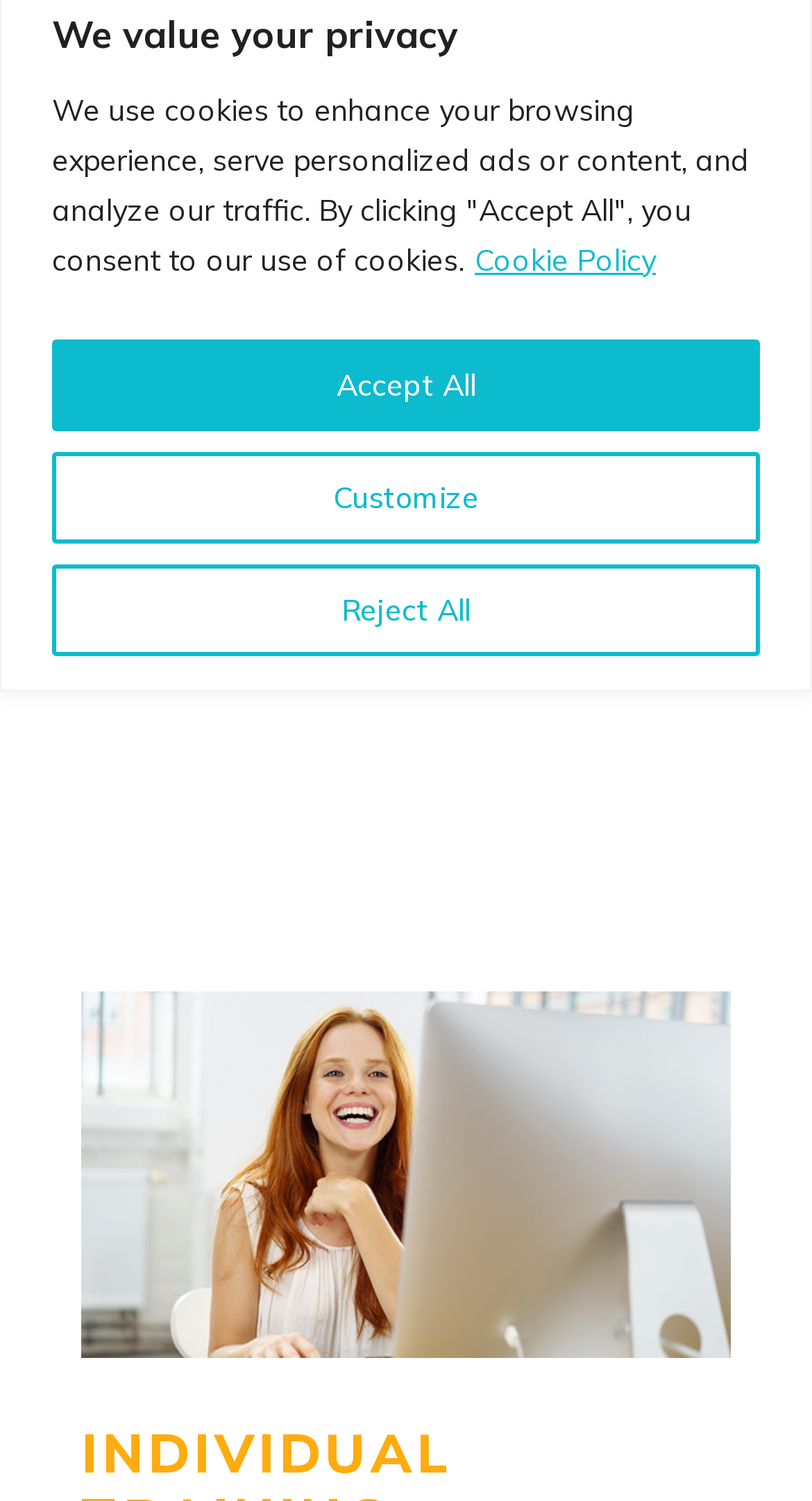Identify the bounding box of the UI component described as: "Accept All".

[0.064, 0.225, 0.936, 0.287]